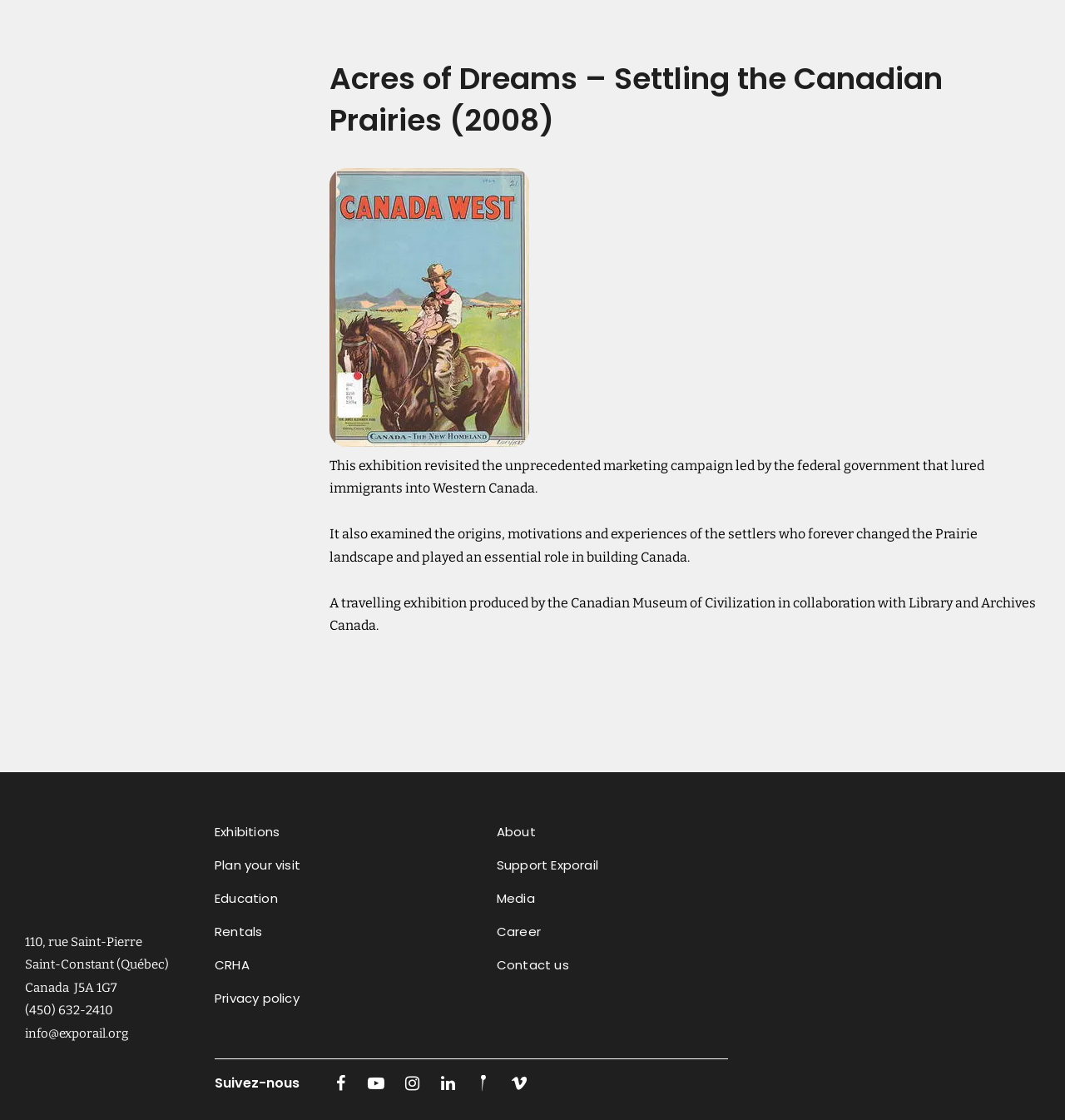Provide the bounding box coordinates in the format (top-left x, top-left y, bottom-right x, bottom-right y). All values are floating point numbers between 0 and 1. Determine the bounding box coordinate of the UI element described as: Plan your visit

[0.202, 0.762, 0.404, 0.792]